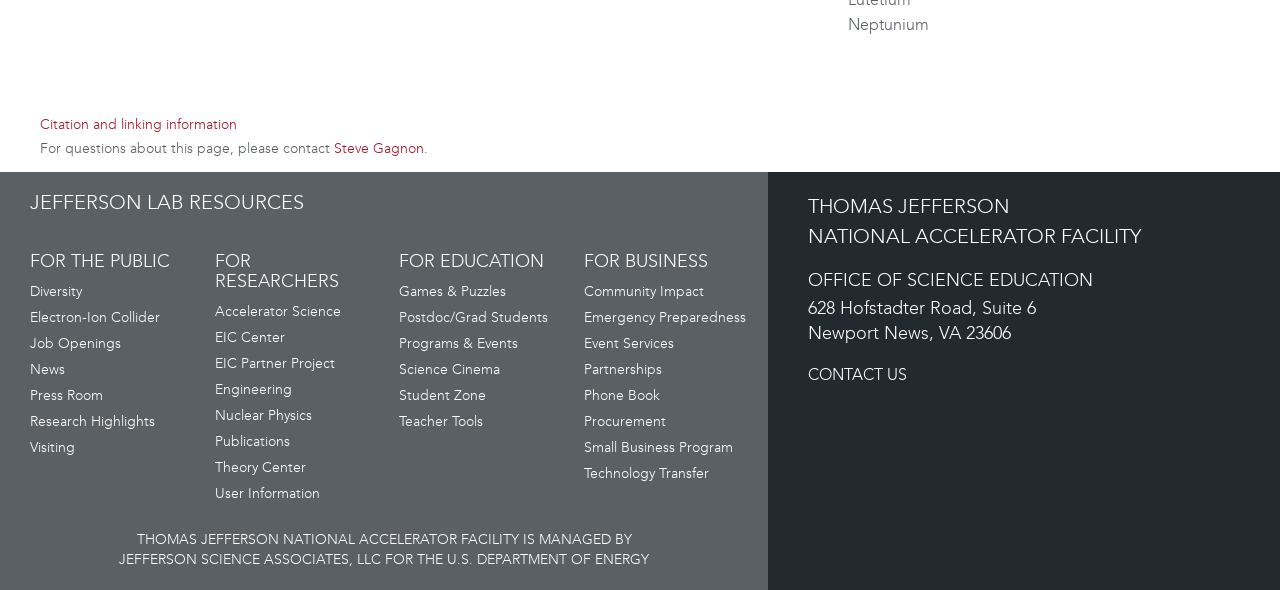Determine the bounding box coordinates of the area to click in order to meet this instruction: "Visit the FOR THE PUBLIC page".

[0.023, 0.424, 0.133, 0.462]